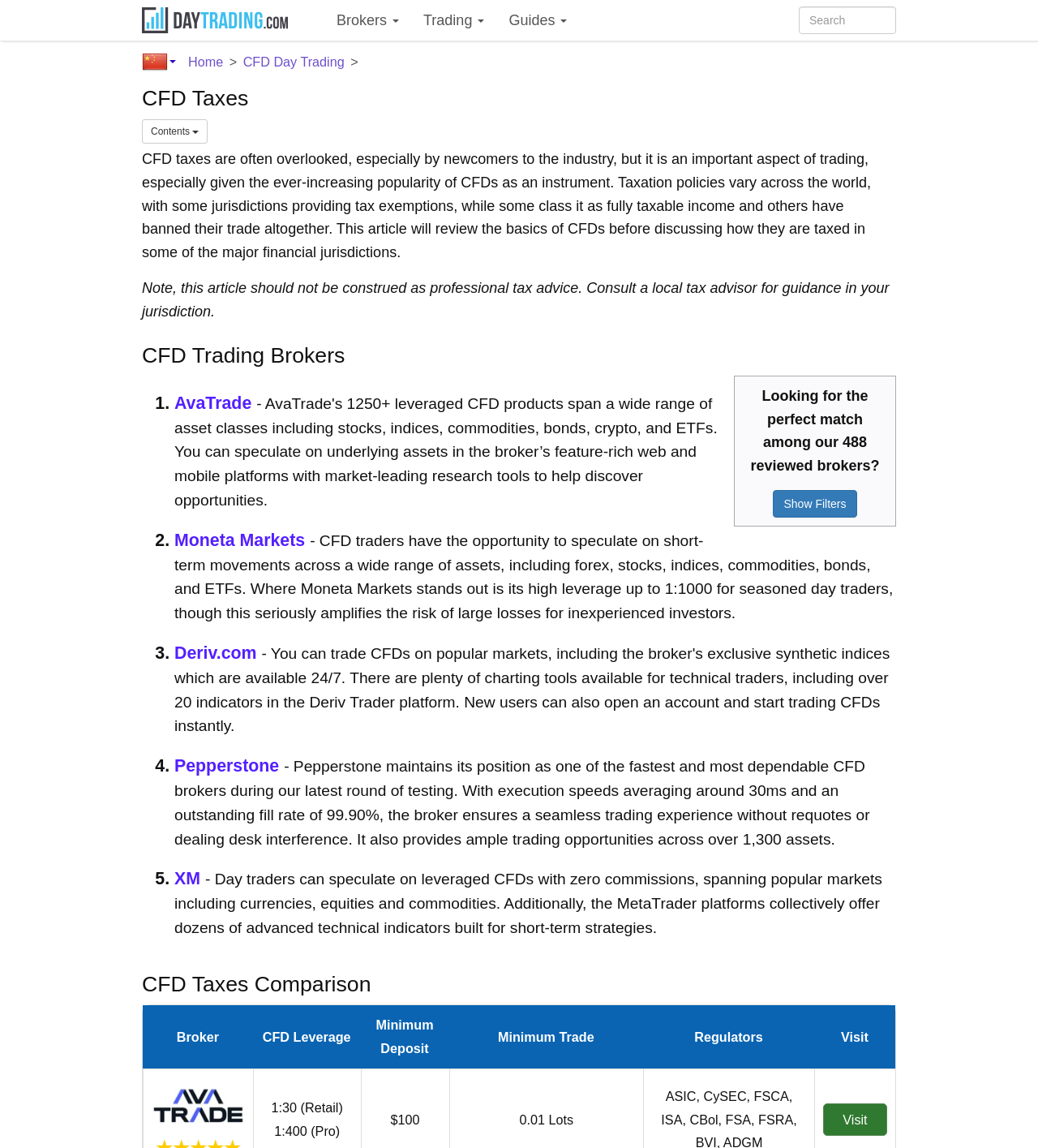What is the format of the CFD Taxes Comparison table?
Analyze the screenshot and provide a detailed answer to the question.

The CFD Taxes Comparison table is a formatted table that displays information about various brokers, including their leverage, minimum deposit, minimum trade, regulators, and a visit link, allowing users to compare and contrast different brokers.